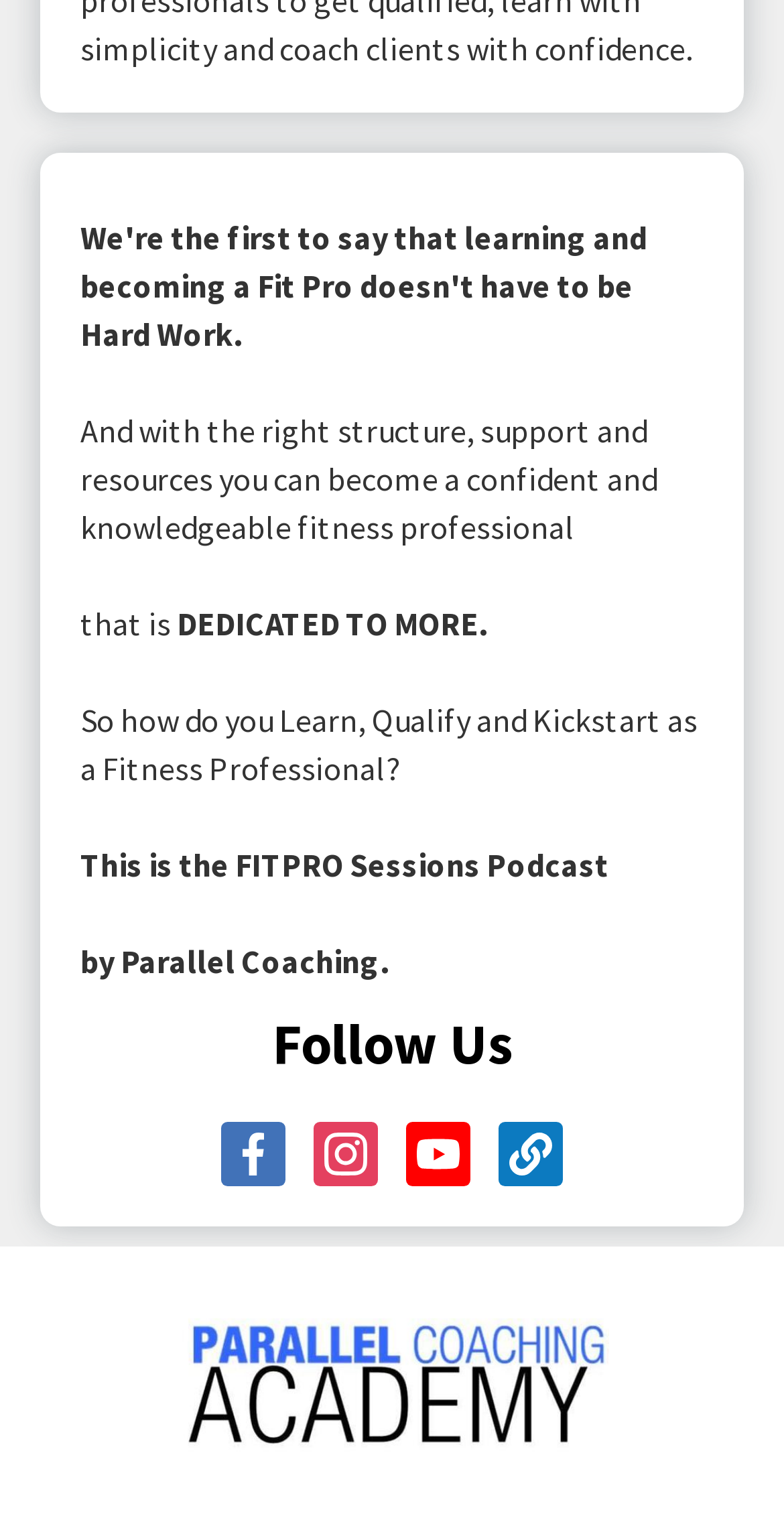Answer this question using a single word or a brief phrase:
How many social media platforms are mentioned?

3